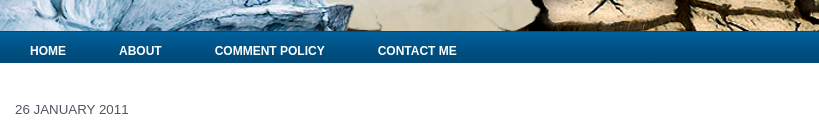What is the purpose of the visual? From the image, respond with a single word or brief phrase.

To illustrate climatic disparities